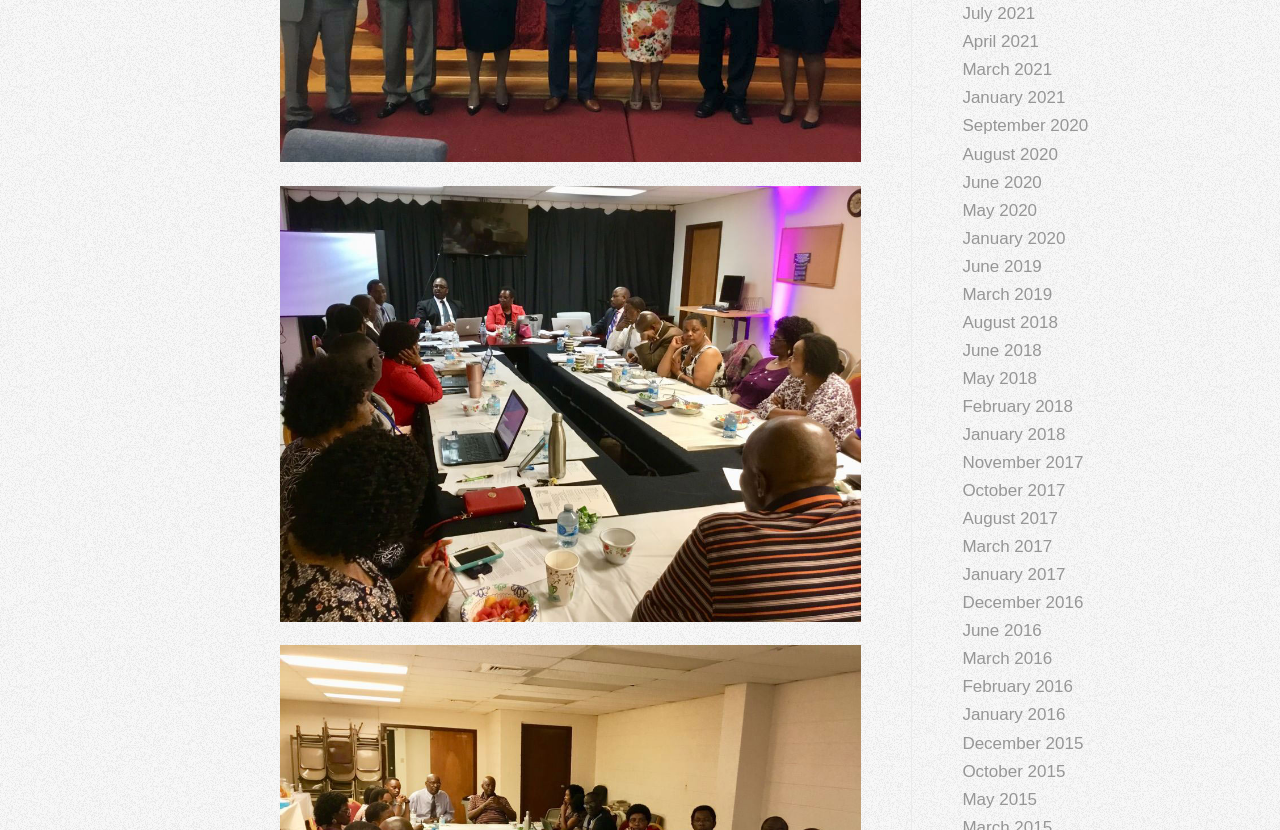Determine the bounding box coordinates of the element that should be clicked to execute the following command: "view May 2015".

[0.752, 0.951, 0.81, 0.974]